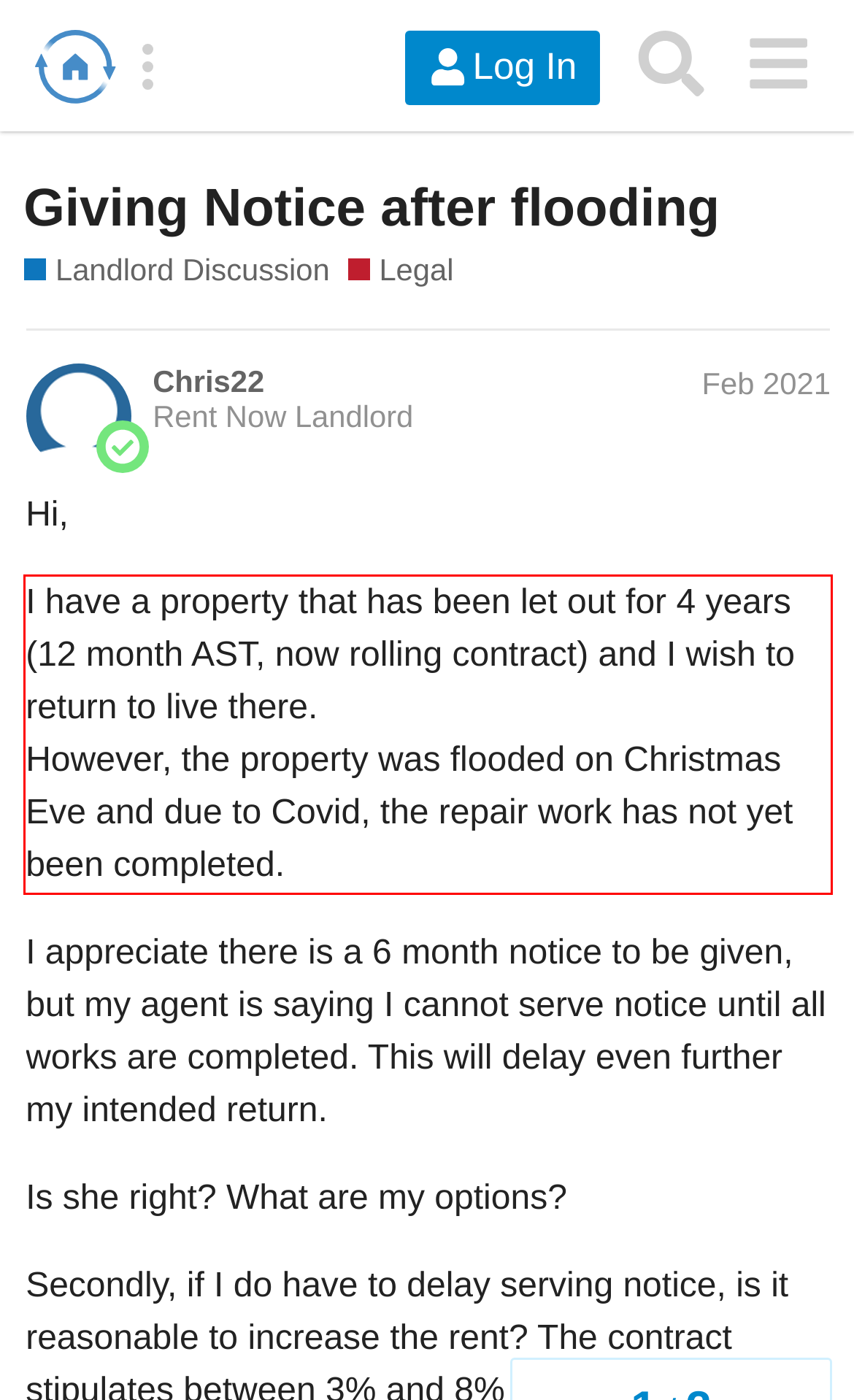There is a screenshot of a webpage with a red bounding box around a UI element. Please use OCR to extract the text within the red bounding box.

I have a property that has been let out for 4 years (12 month AST, now rolling contract) and I wish to return to live there. However, the property was flooded on Christmas Eve and due to Covid, the repair work has not yet been completed.